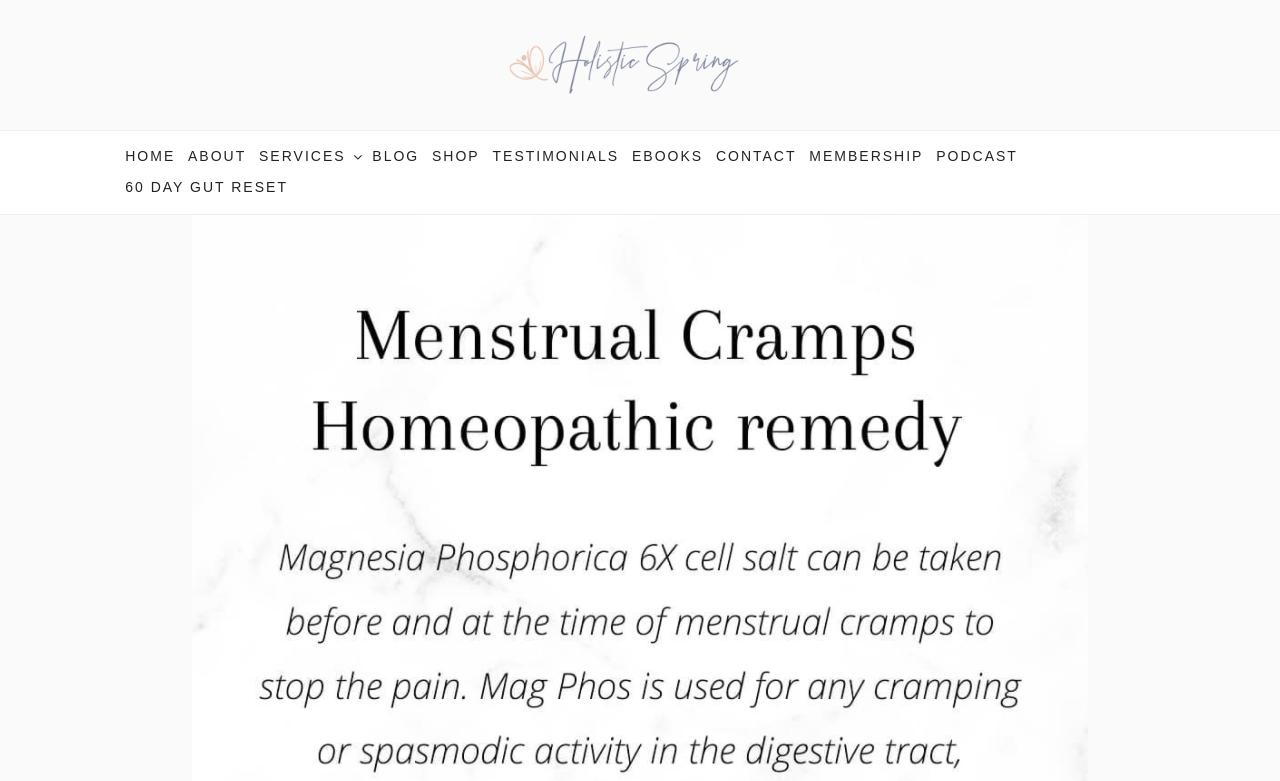Using the webpage screenshot and the element description 60 DAY GUT RESET, determine the bounding box coordinates. Specify the coordinates in the format (top-left x, top-left y, bottom-right x, bottom-right y) with values ranging from 0 to 1.

[0.094, 0.221, 0.229, 0.26]